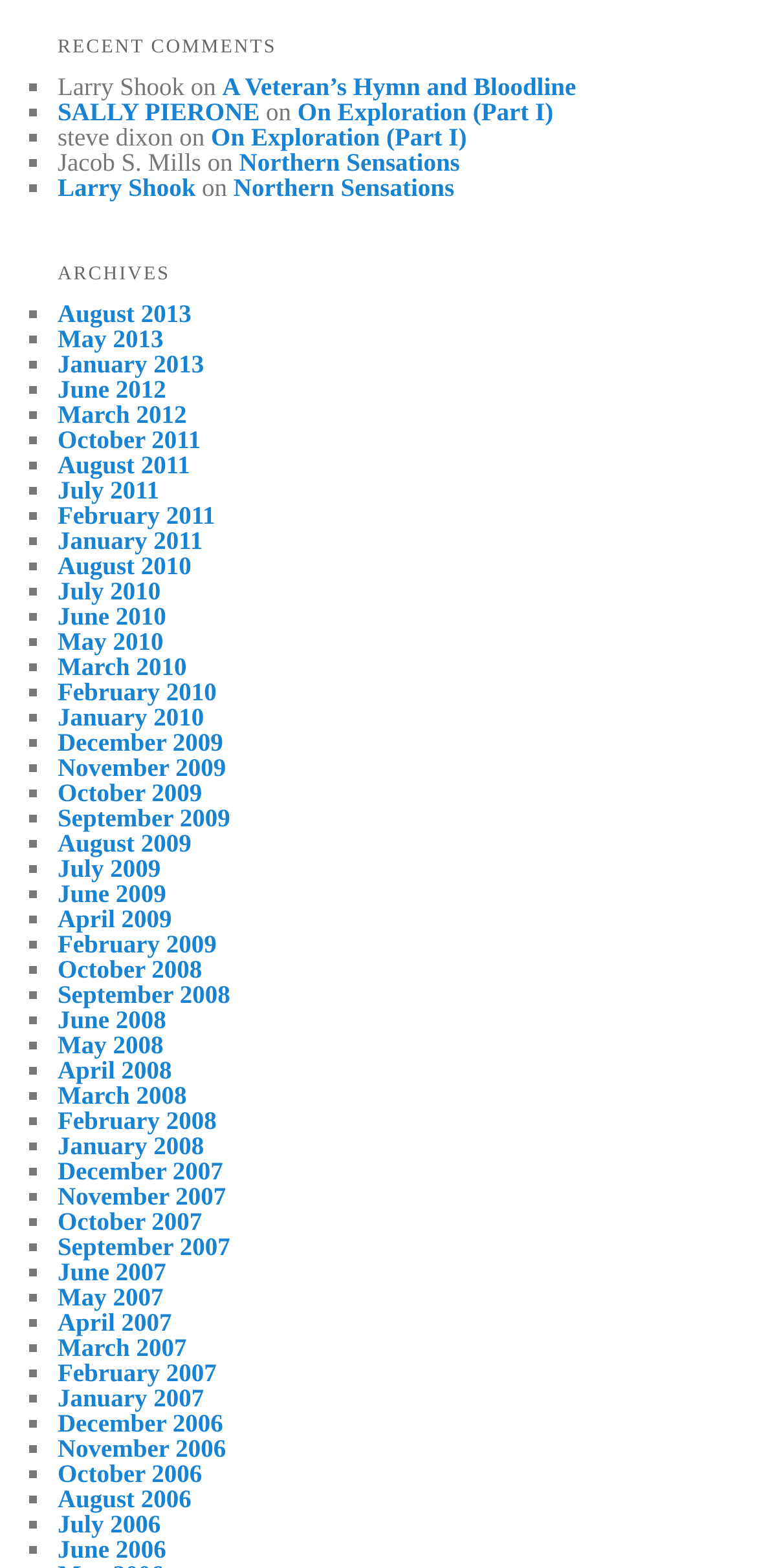Give a concise answer using one word or a phrase to the following question:
How many comments are listed under RECENT COMMENTS?

4